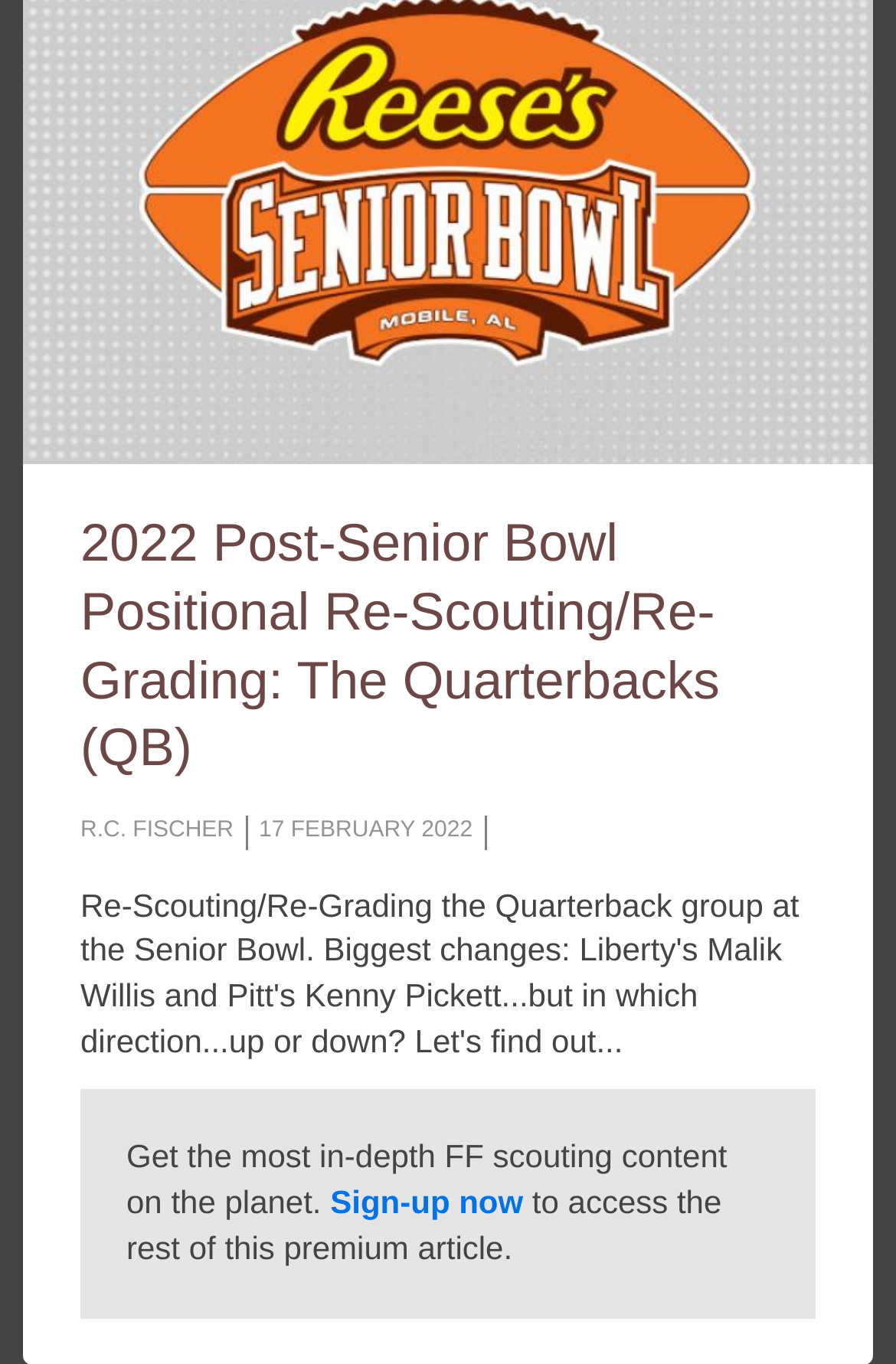Extract the bounding box coordinates for the UI element described by the text: "Sign-up now". The coordinates should be in the form of [left, top, right, bottom] with values between 0 and 1.

[0.369, 0.867, 0.584, 0.894]